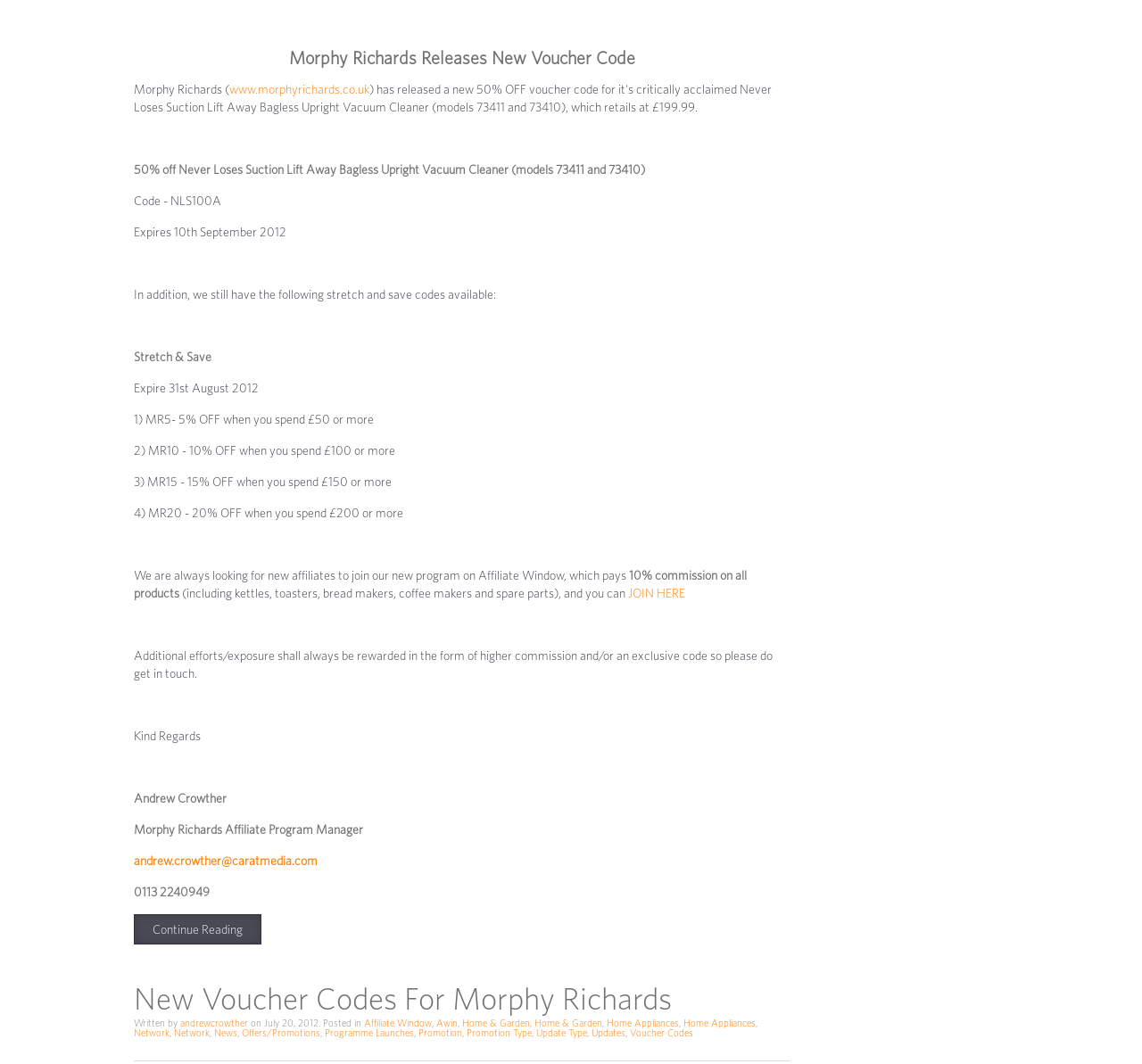Locate the bounding box coordinates of the UI element described by: "Updates". Provide the coordinates as four float numbers between 0 and 1, formatted as [left, top, right, bottom].

[0.518, 0.965, 0.548, 0.977]